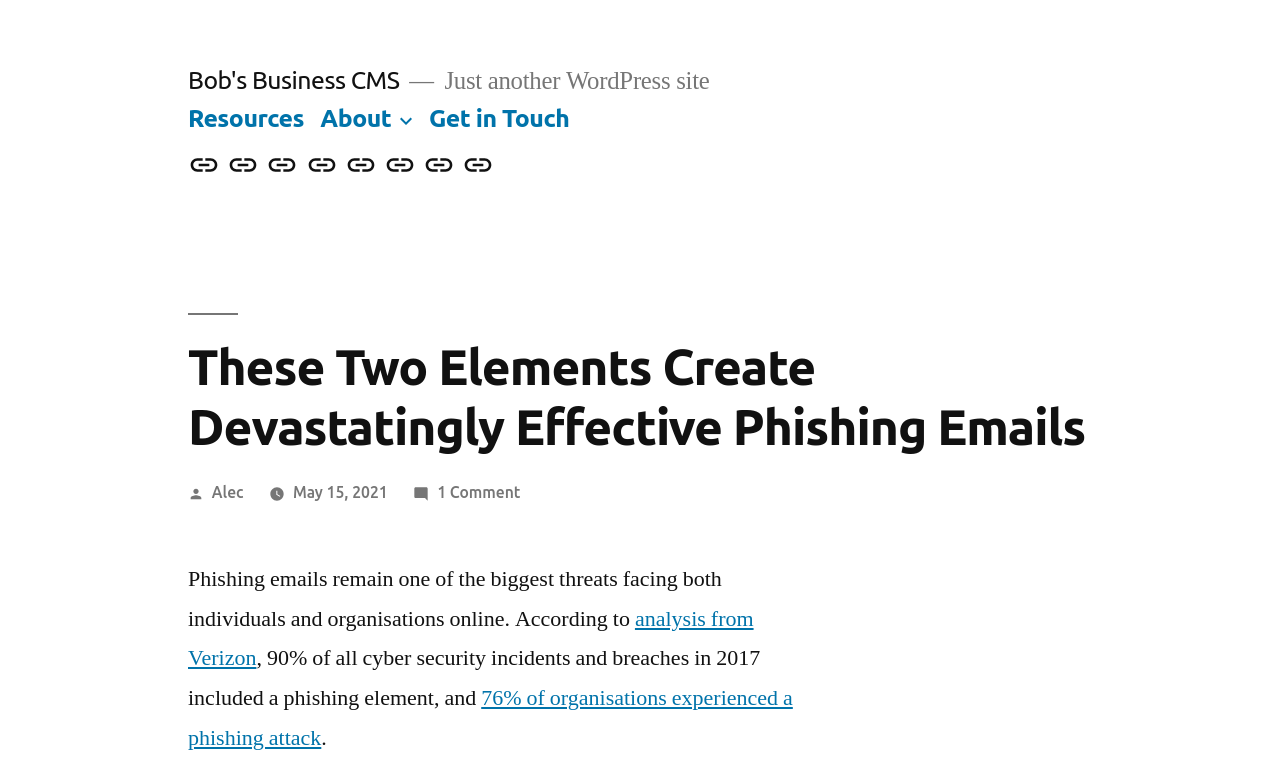Show the bounding box coordinates for the element that needs to be clicked to execute the following instruction: "Read the article by 'Alec'". Provide the coordinates in the form of four float numbers between 0 and 1, i.e., [left, top, right, bottom].

[0.165, 0.633, 0.19, 0.657]